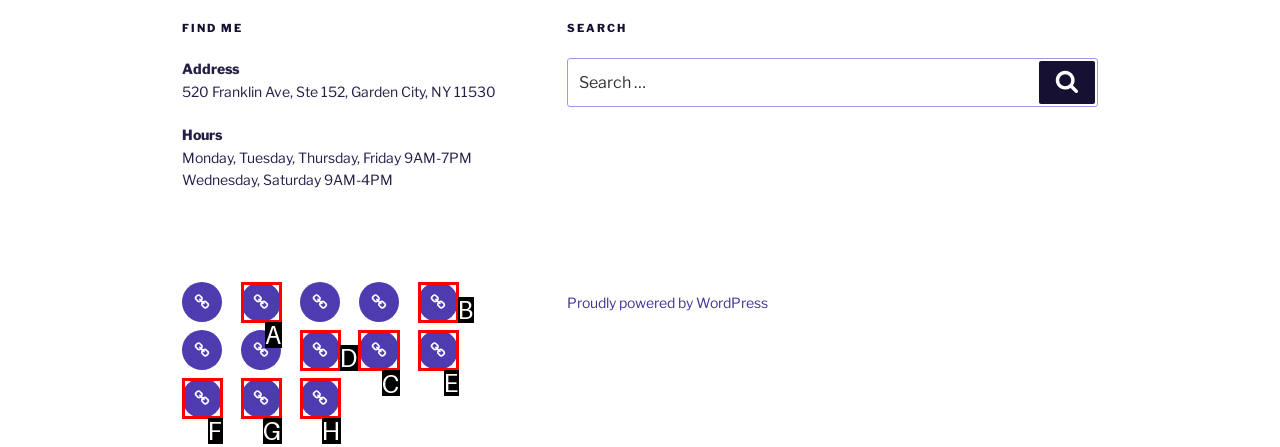Select the UI element that should be clicked to execute the following task: View the 'Blog'
Provide the letter of the correct choice from the given options.

C